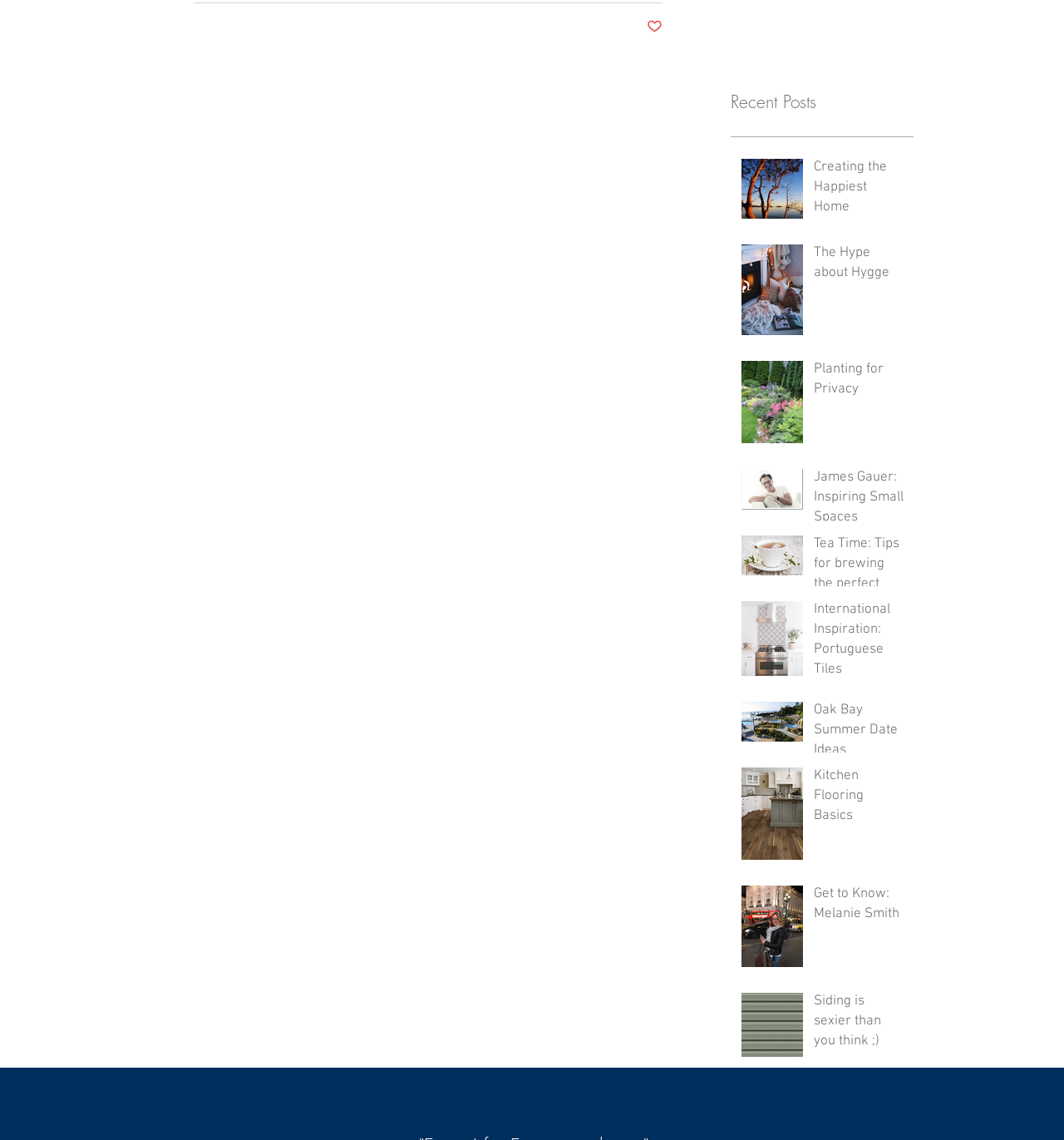Find the bounding box coordinates for the area that must be clicked to perform this action: "Explore the 'Get to Know: Melanie Smith' article".

[0.687, 0.767, 0.859, 0.858]